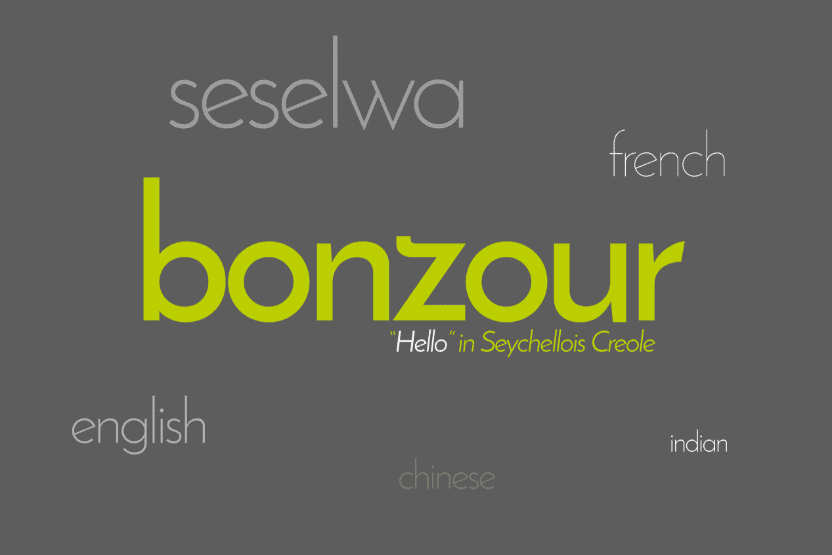Give an elaborate caption for the image.

The image creatively showcases the word "bonzour," which means "Hello" in Seychellois Creole, prominently displayed in bright yellow. Surrounding it are various languages including English, French, Chinese, and Indian, subtly integrated into the design. The word "seselwa," representing Seychellois Creole, is also included, highlighting the linguistic diversity of Seychelles. The background is a sophisticated gray, allowing the vibrant text to stand out and convey a warm welcome to diverse visitors.